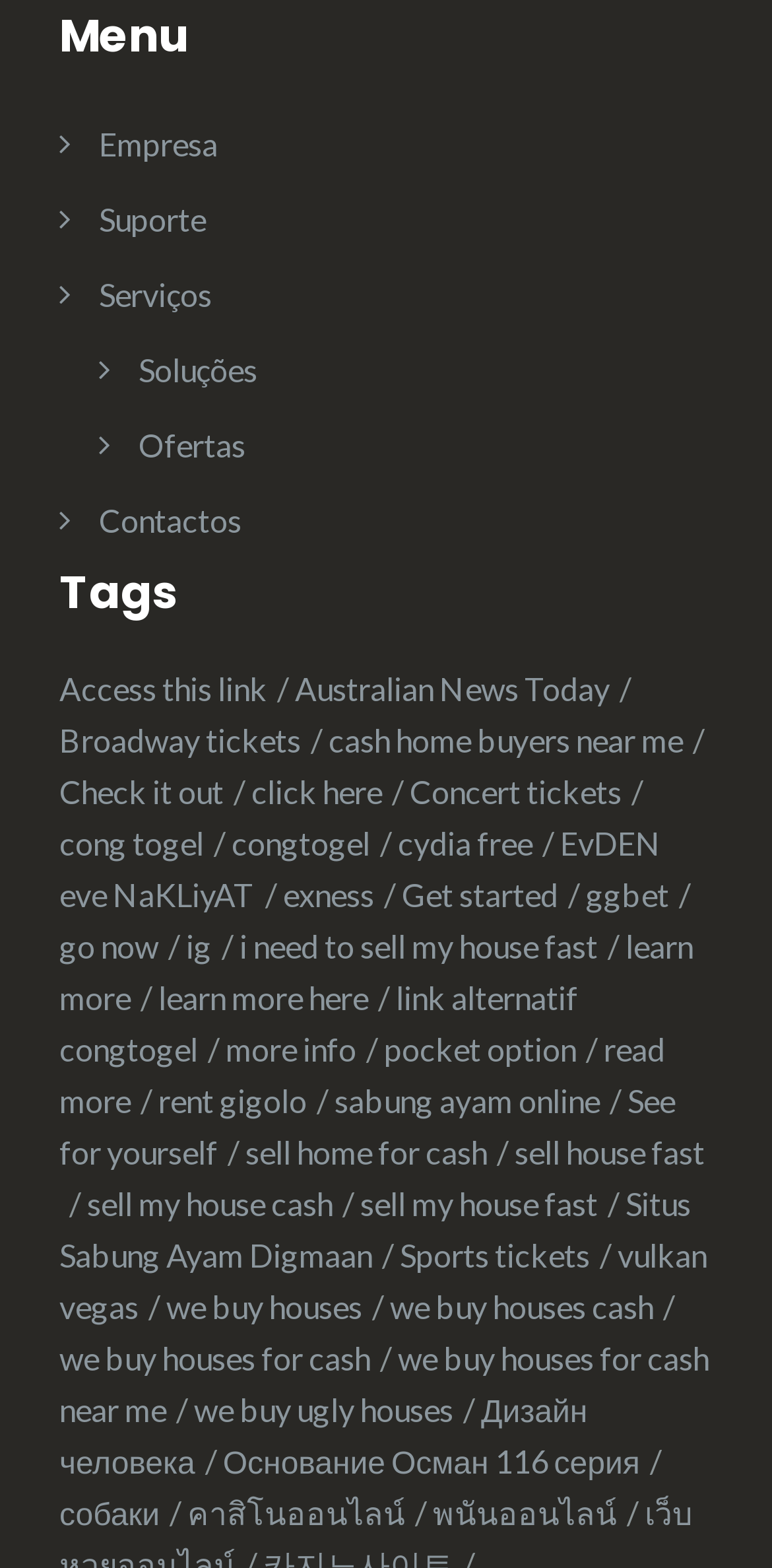Please find the bounding box coordinates (top-left x, top-left y, bottom-right x, bottom-right y) in the screenshot for the UI element described as follows: Check it out

[0.077, 0.492, 0.318, 0.516]